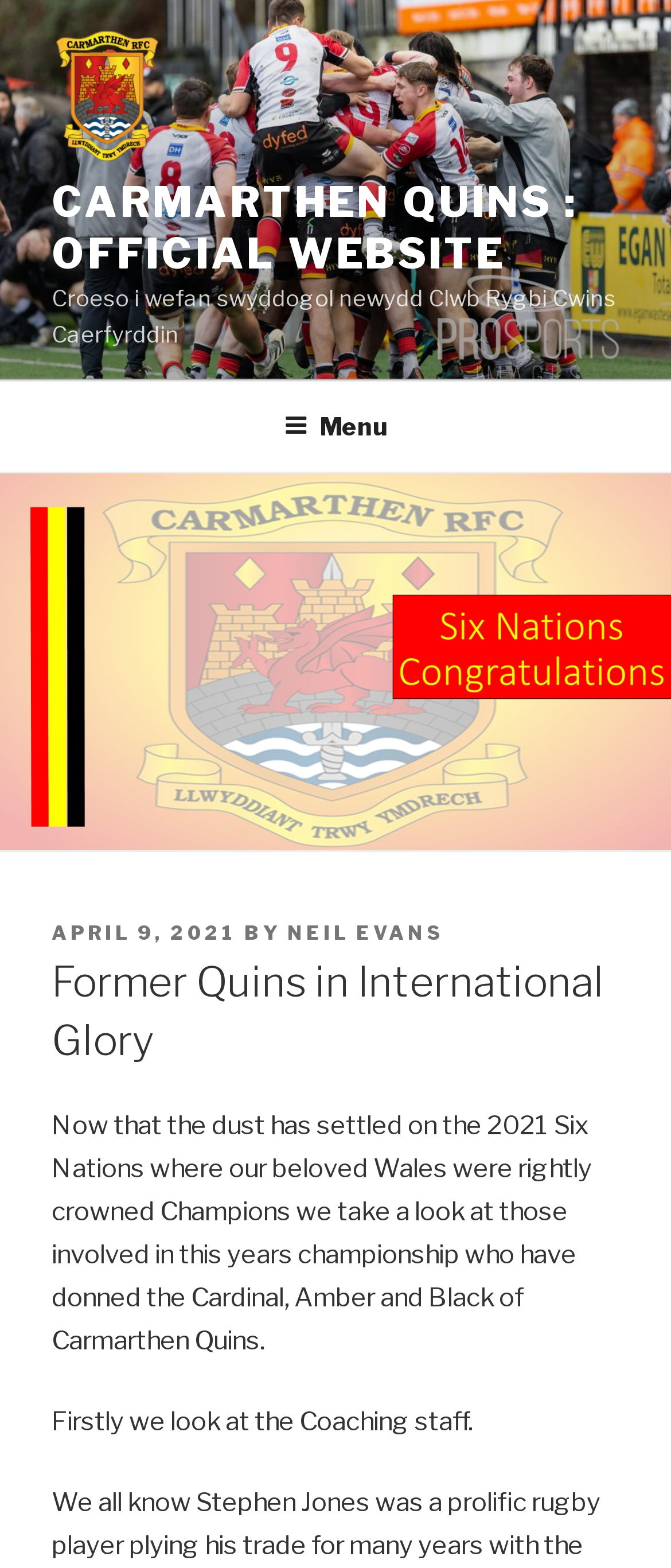What is the name of the rugby club?
Using the image, provide a concise answer in one word or a short phrase.

Carmarthen Quins